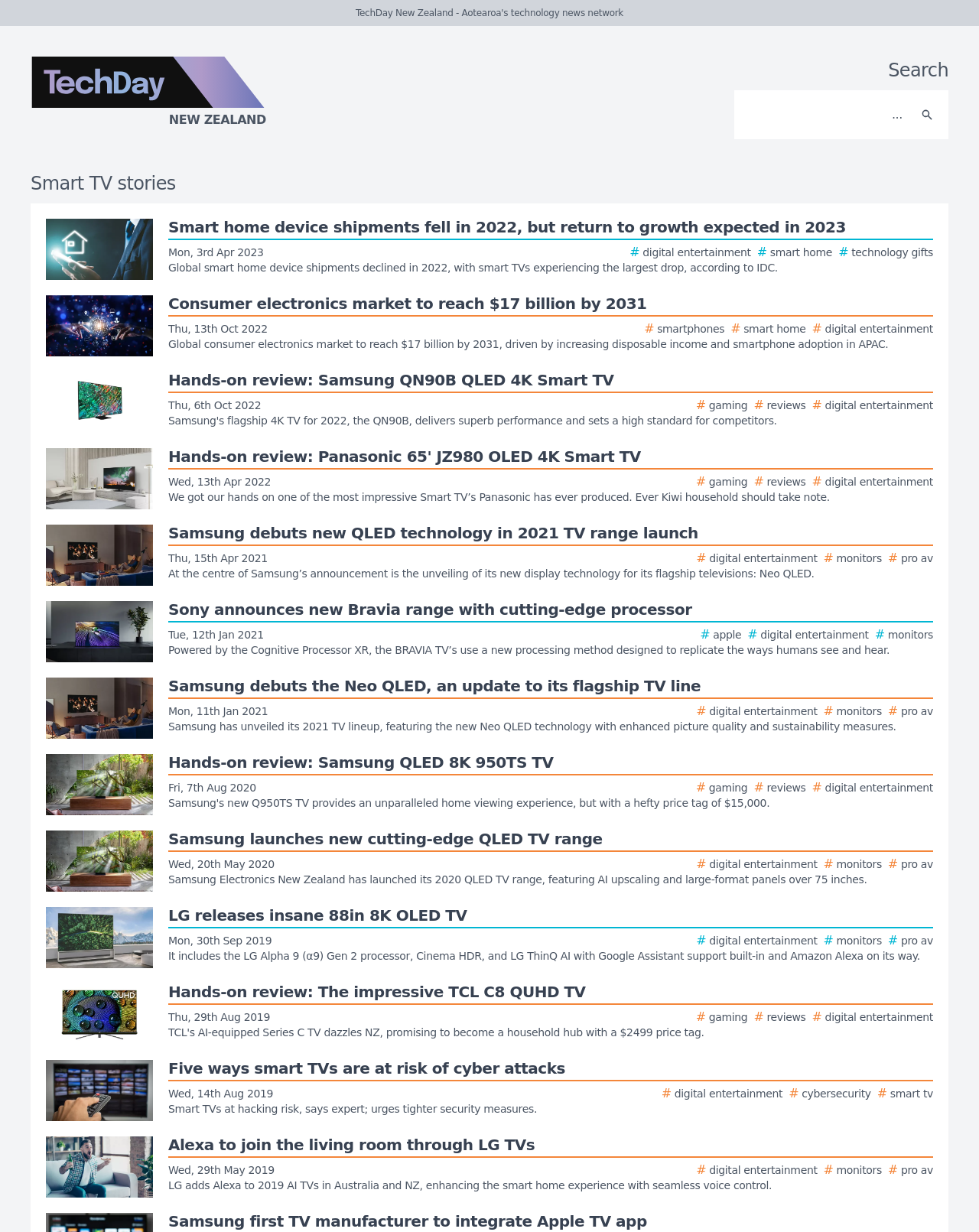Determine the bounding box coordinates for the area that should be clicked to carry out the following instruction: "Click on the TechDay New Zealand logo".

[0.031, 0.046, 0.406, 0.088]